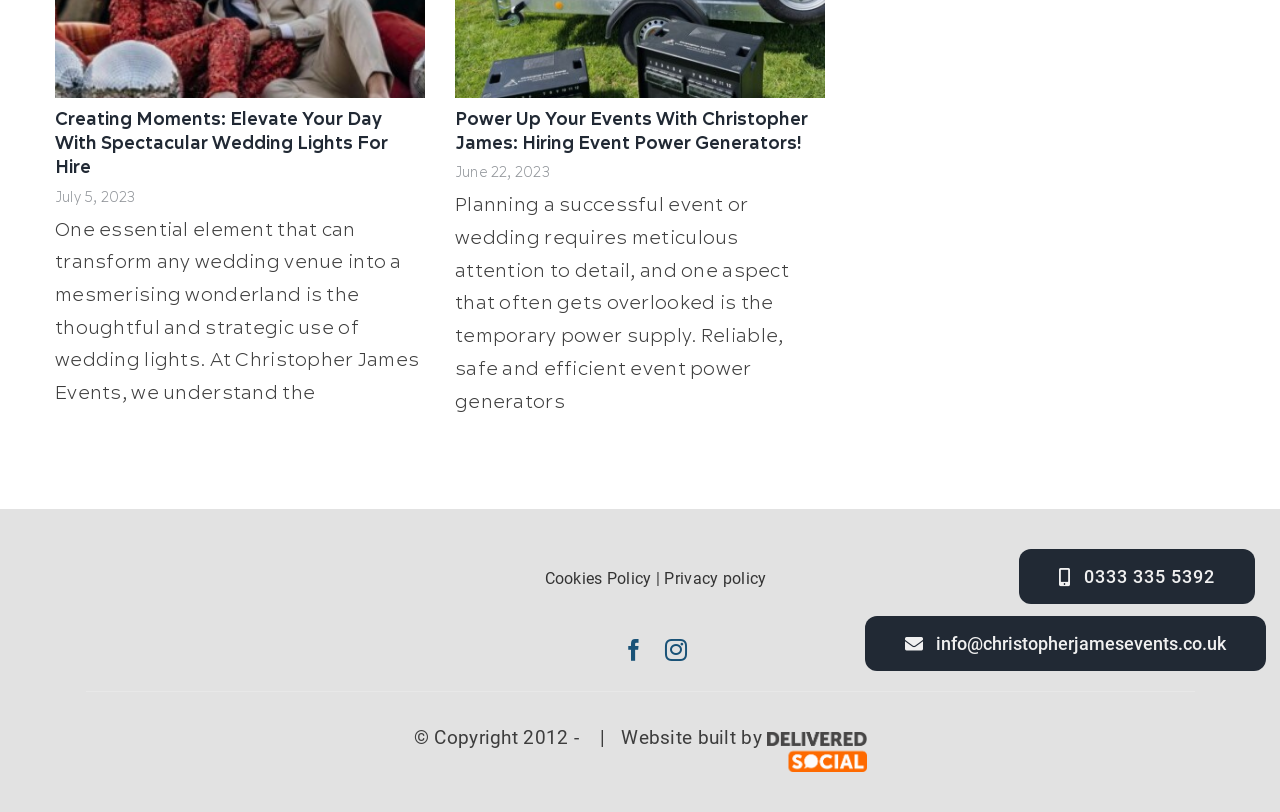What is the date of the first blog post?
Use the screenshot to answer the question with a single word or phrase.

July 5, 2023